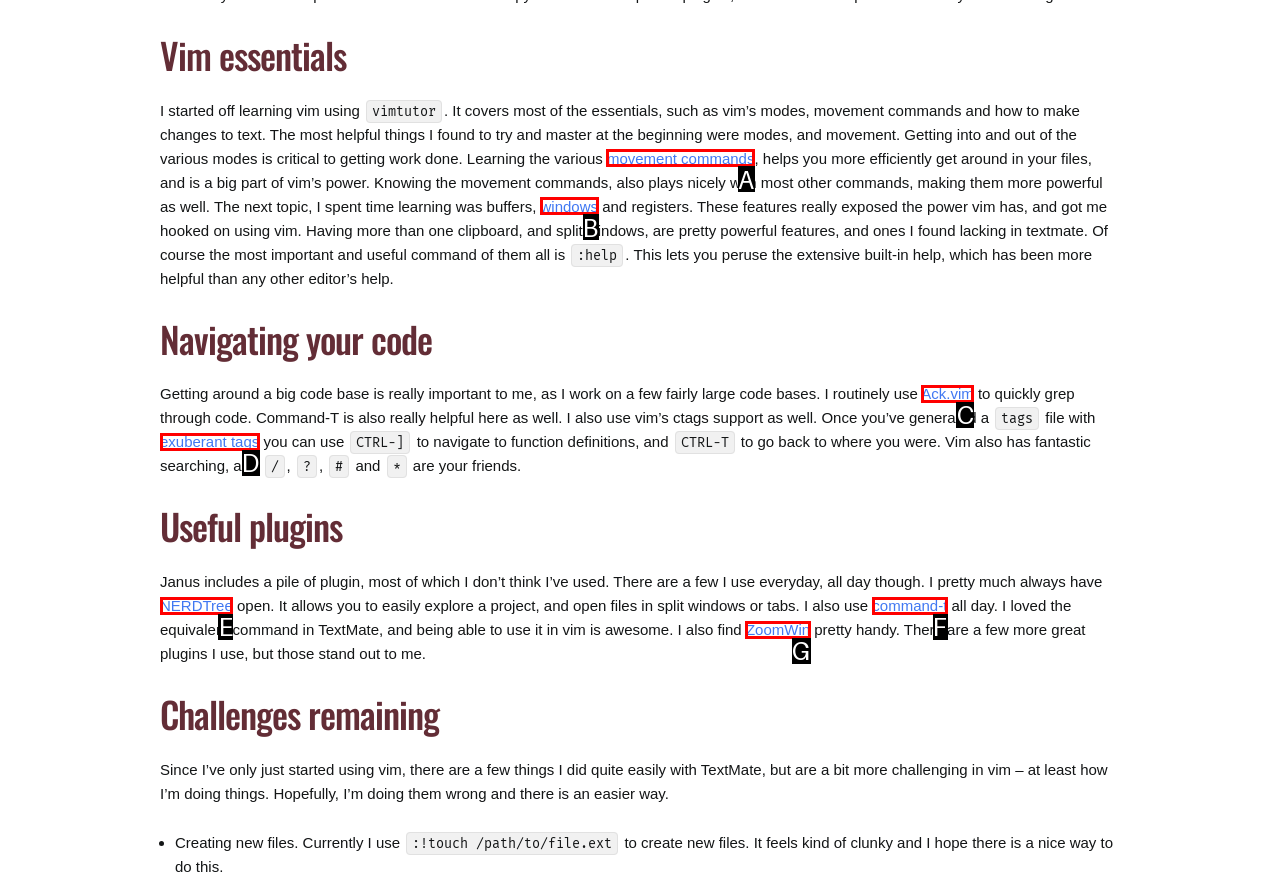Which HTML element matches the description: SACE the best? Answer directly with the letter of the chosen option.

None